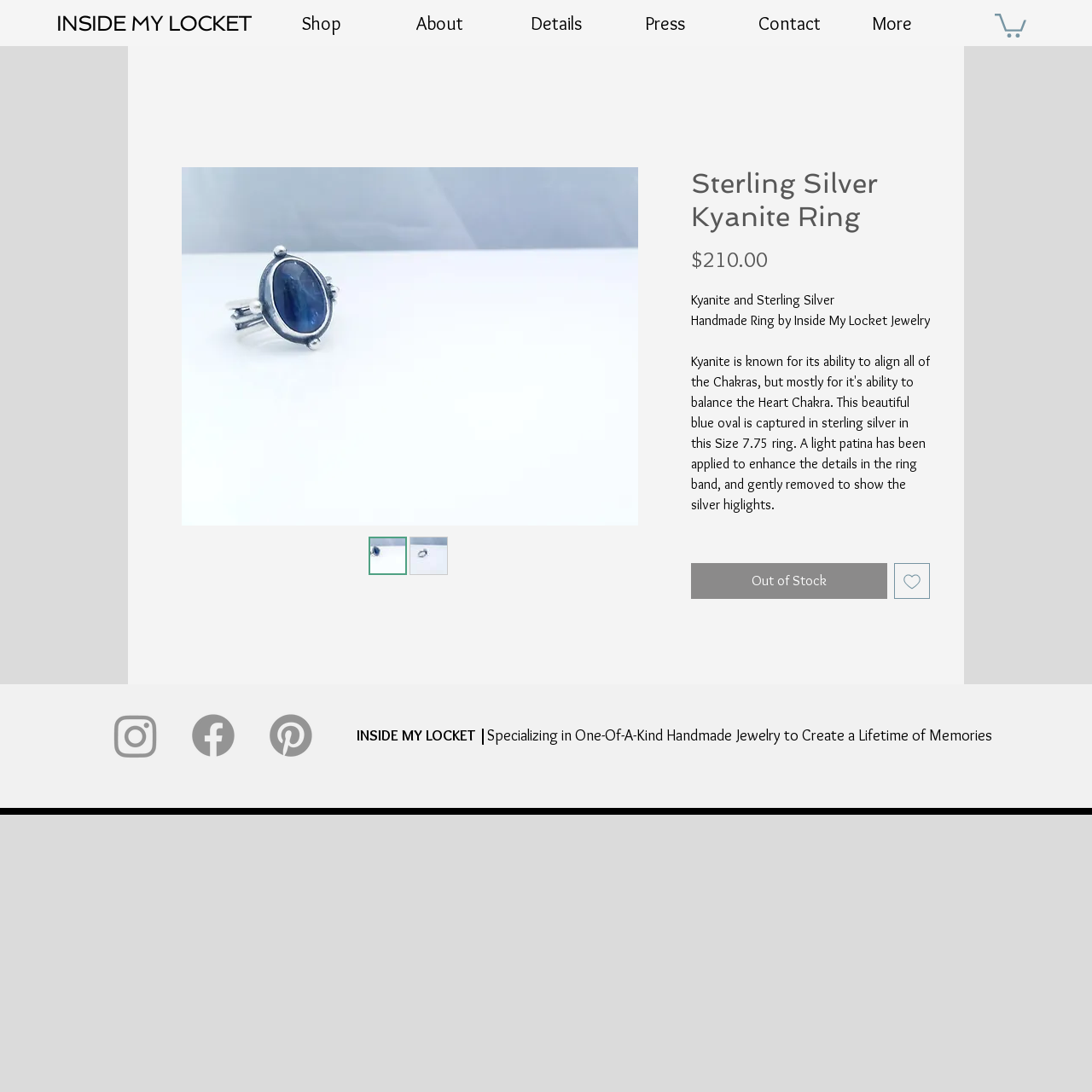What is the current stock status of the jewelry?
Please interpret the details in the image and answer the question thoroughly.

I found the answer by looking at the button element with the text 'Out of Stock' inside the article element, which is a child of the main element.